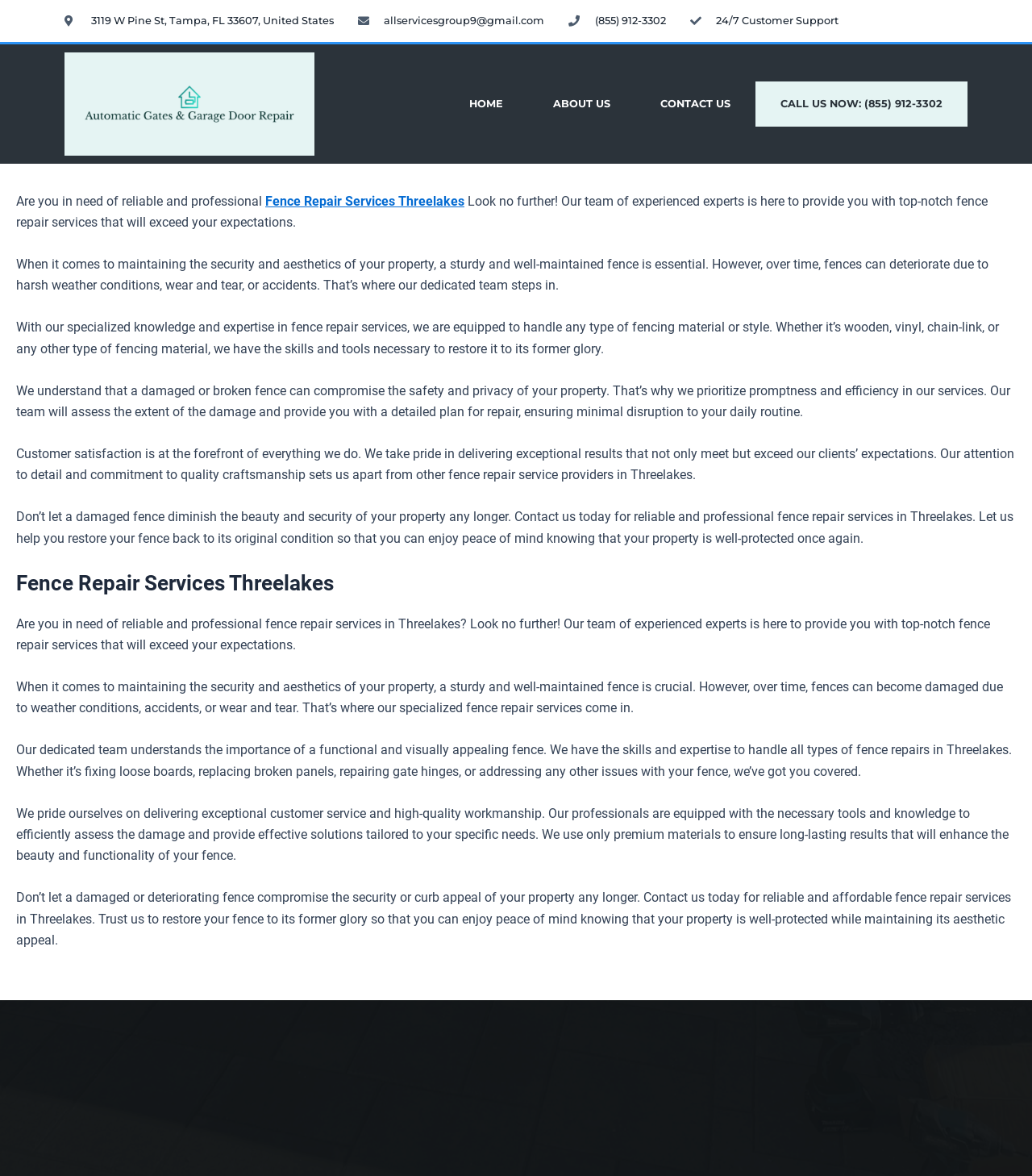What type of services does the company provide?
Offer a detailed and exhaustive answer to the question.

The company provides fence repair services, as stated in the introductory paragraph and throughout the webpage. The services include repairing damaged fences, maintaining fence security and aesthetics, and providing top-notch fence repair solutions.